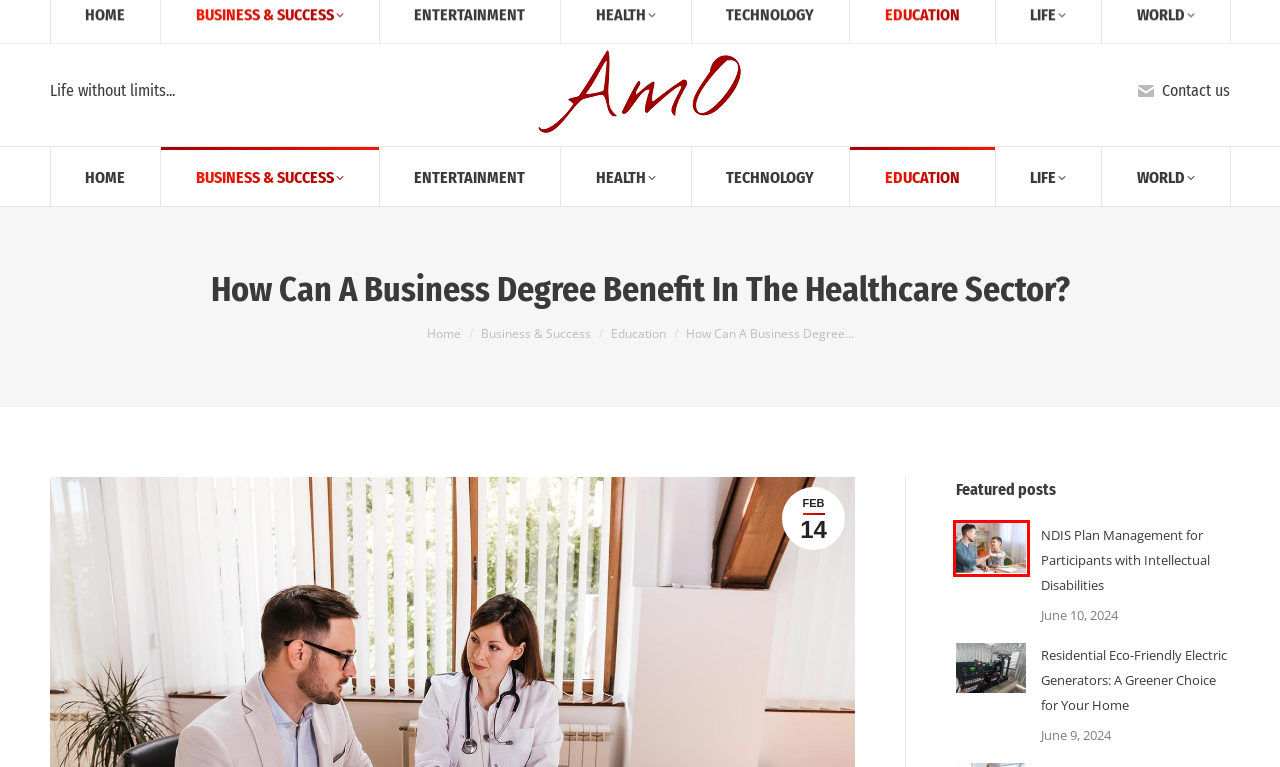Provided is a screenshot of a webpage with a red bounding box around an element. Select the most accurate webpage description for the page that appears after clicking the highlighted element. Here are the candidates:
A. Others - Amolife.com
B. World - Amolife.com
C. Technology - Amolife.com
D. NDIS Plan Management for Participants with Intellectual Disabilities - Amolife.com
E. Residential Eco-Friendly Electric Generators: A Greener Choice for Your Home - Amolife.com
F. Customs & Traditions - Amolife.com
G. Gams - Amolife.com
H. Earning Extra Cash in Dubai: Side Hustle Ideas for 2024   - Amolife.com

D